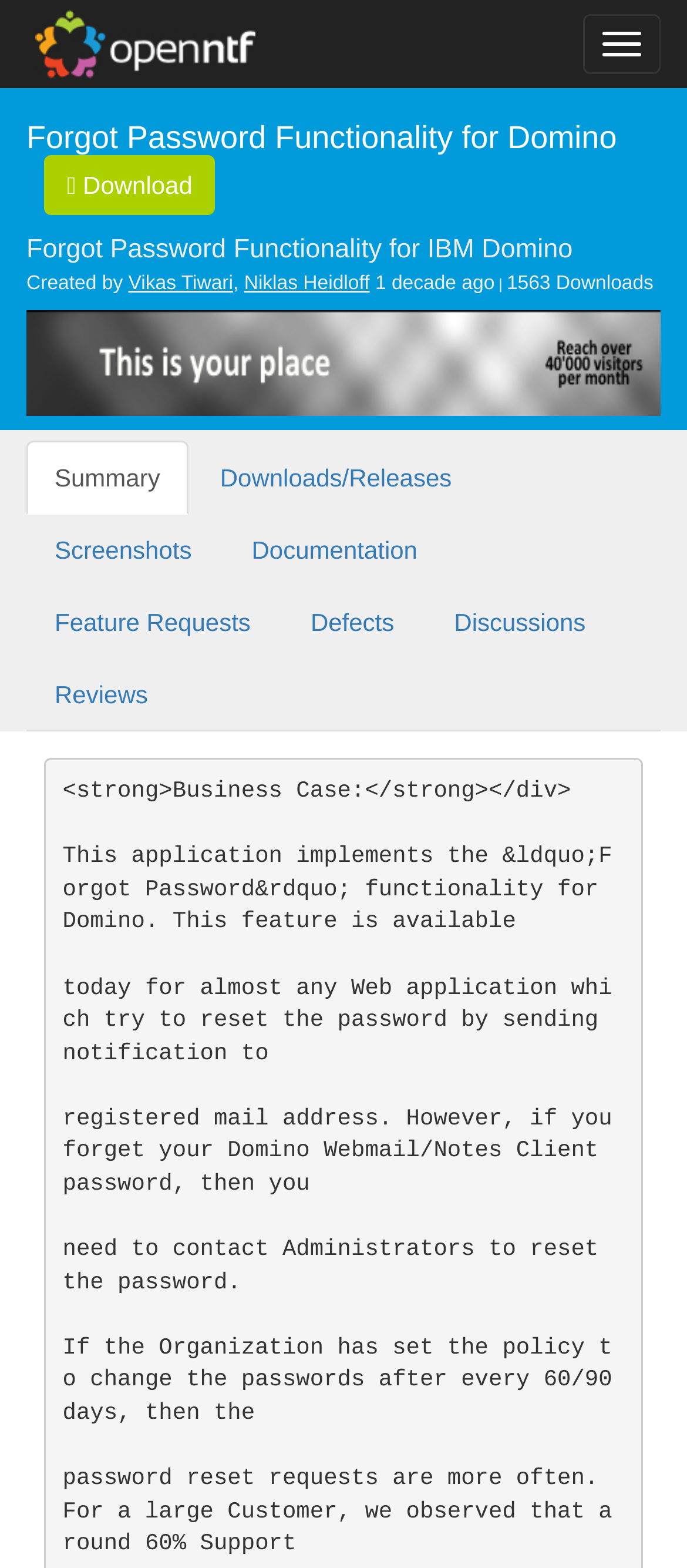Locate the bounding box coordinates of the area to click to fulfill this instruction: "Download the Forgot Password Functionality for Domino". The bounding box should be presented as four float numbers between 0 and 1, in the order [left, top, right, bottom].

[0.064, 0.099, 0.314, 0.137]